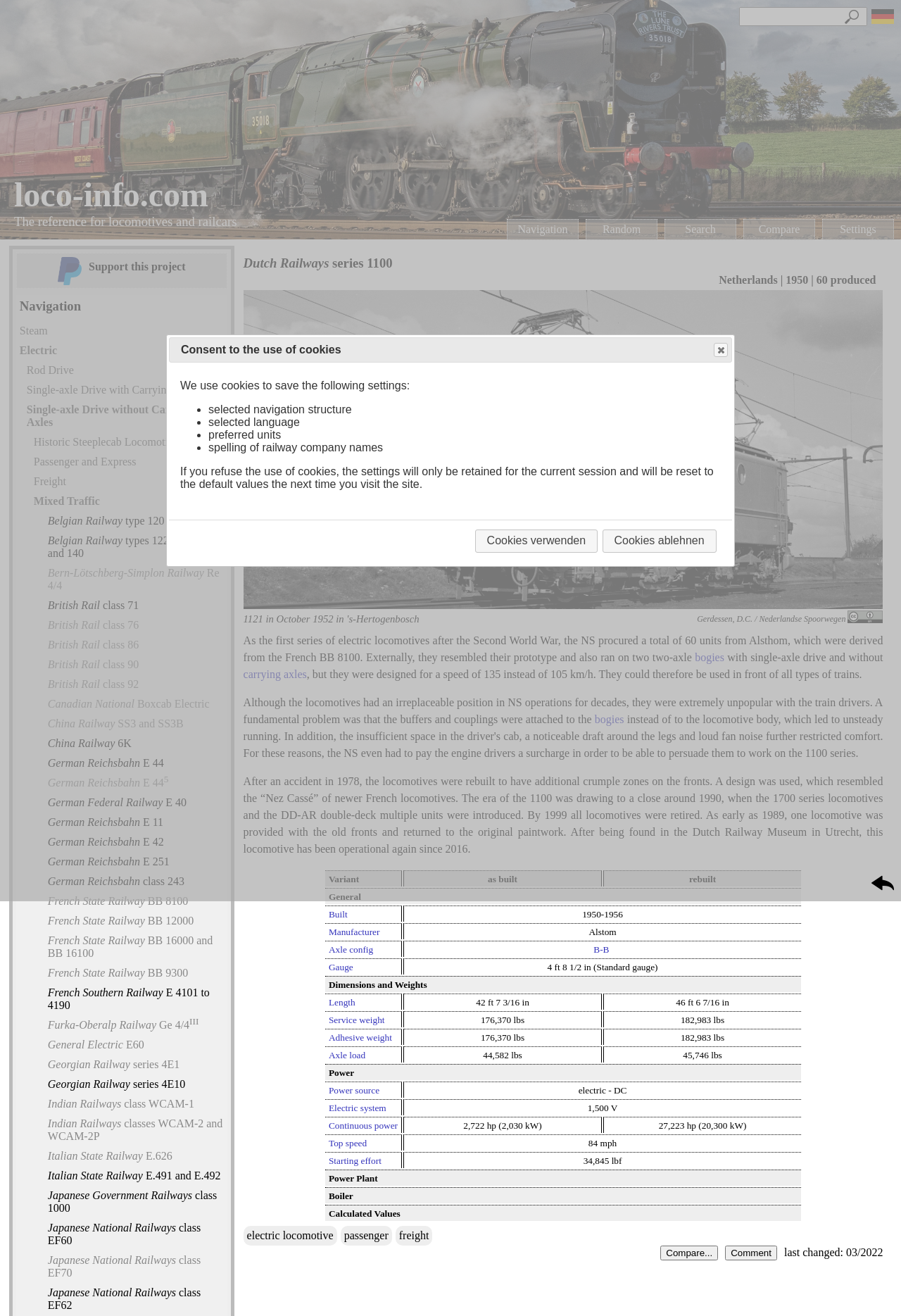What was done to the locomotives after an accident in 1978?
Carefully examine the image and provide a detailed answer to the question.

The answer can be found in the text on the webpage, which states 'After an accident in 1978, the locomotives were rebuilt to have additional crumple zones on the fronts...'. This sentence clearly indicates what was done to the locomotives after the accident.